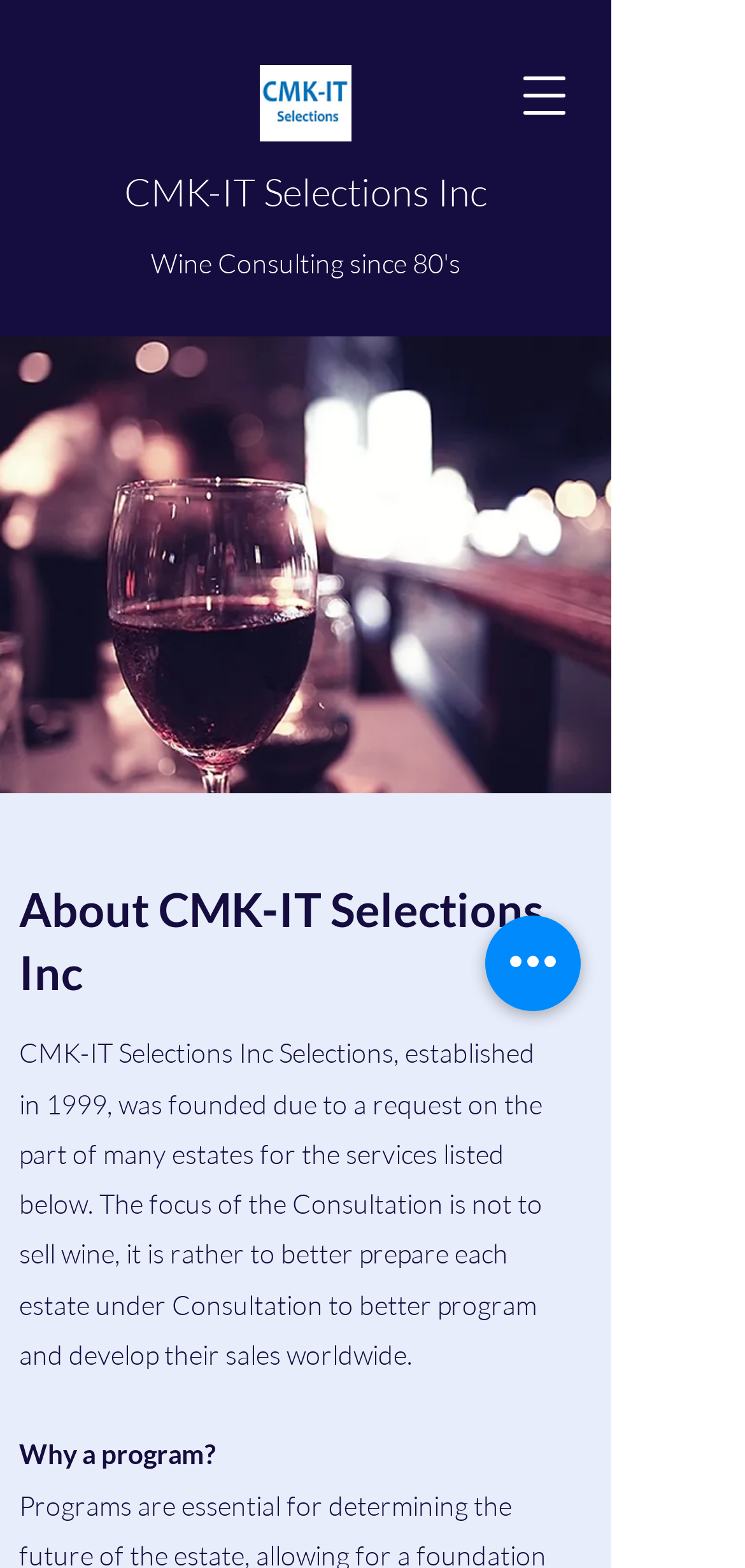What is the company name?
Using the screenshot, give a one-word or short phrase answer.

CMK-IT Selections Inc